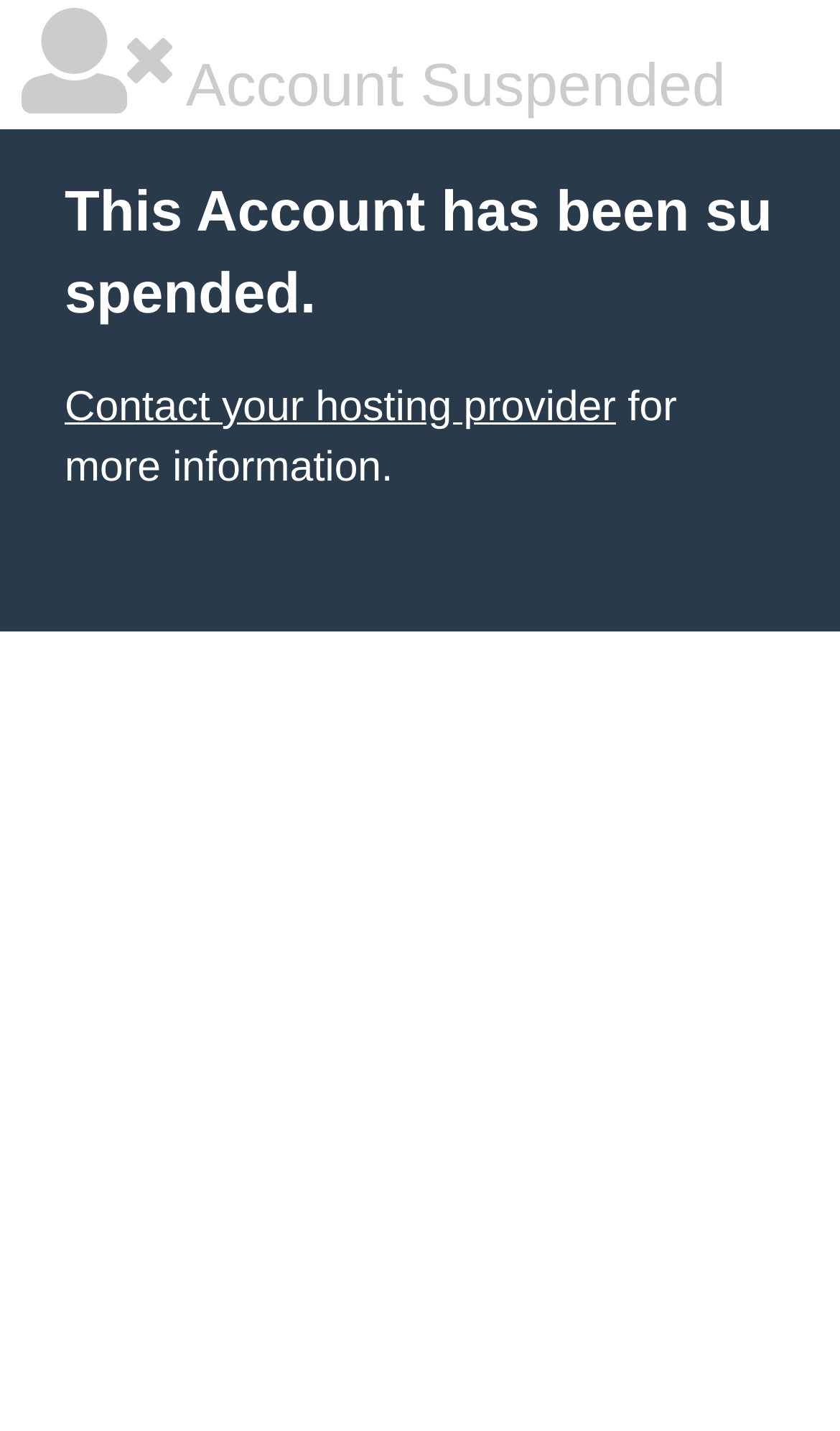Please find the bounding box coordinates in the format (top-left x, top-left y, bottom-right x, bottom-right y) for the given element description. Ensure the coordinates are floating point numbers between 0 and 1. Description: Contact your hosting provider

[0.077, 0.268, 0.733, 0.301]